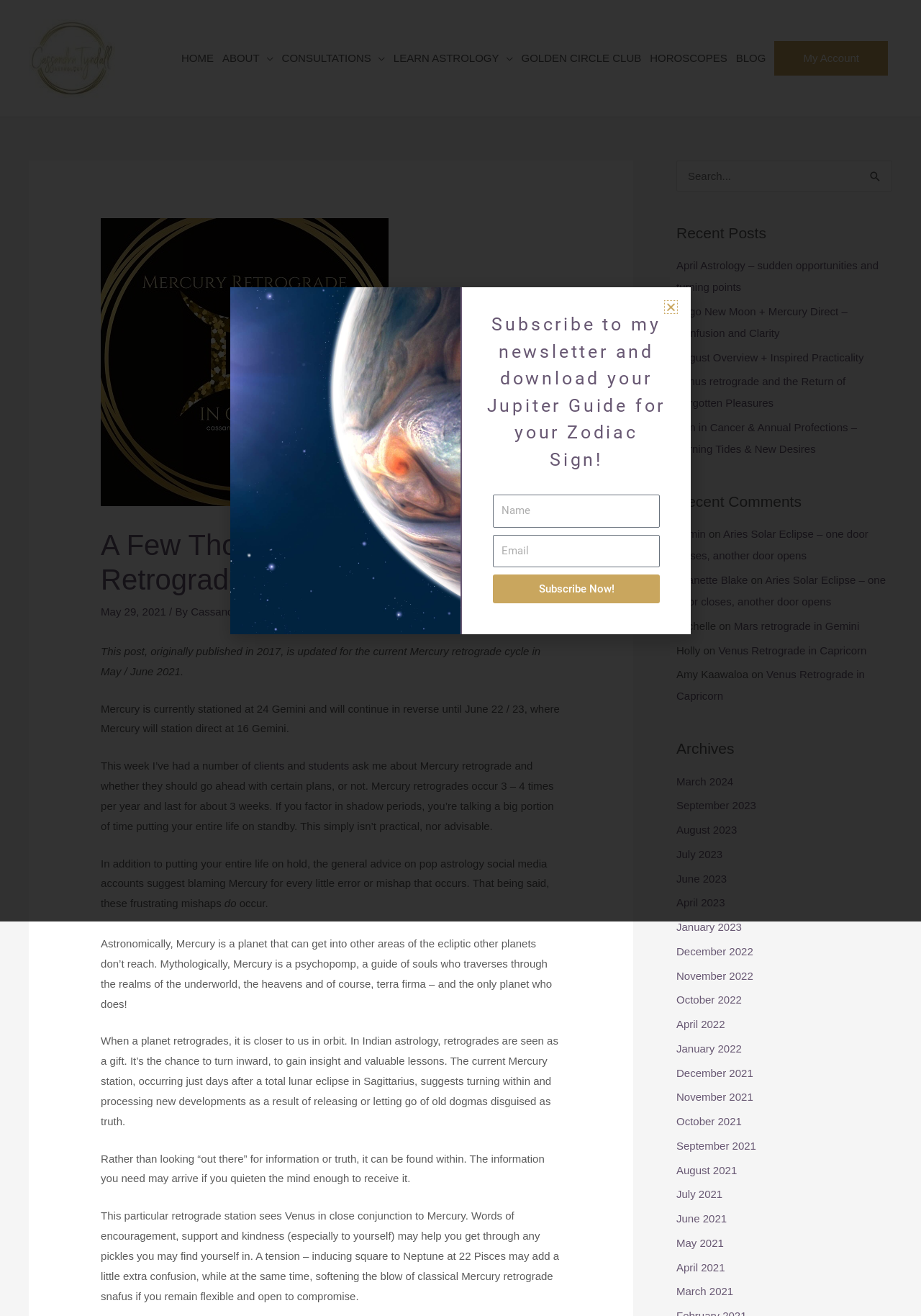Identify the bounding box coordinates for the region to click in order to carry out this instruction: "Visit 'About Wardah Books'". Provide the coordinates using four float numbers between 0 and 1, formatted as [left, top, right, bottom].

None